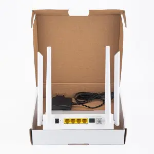What is the purpose of the power adapter?
Look at the image and respond with a one-word or short-phrase answer.

For operation